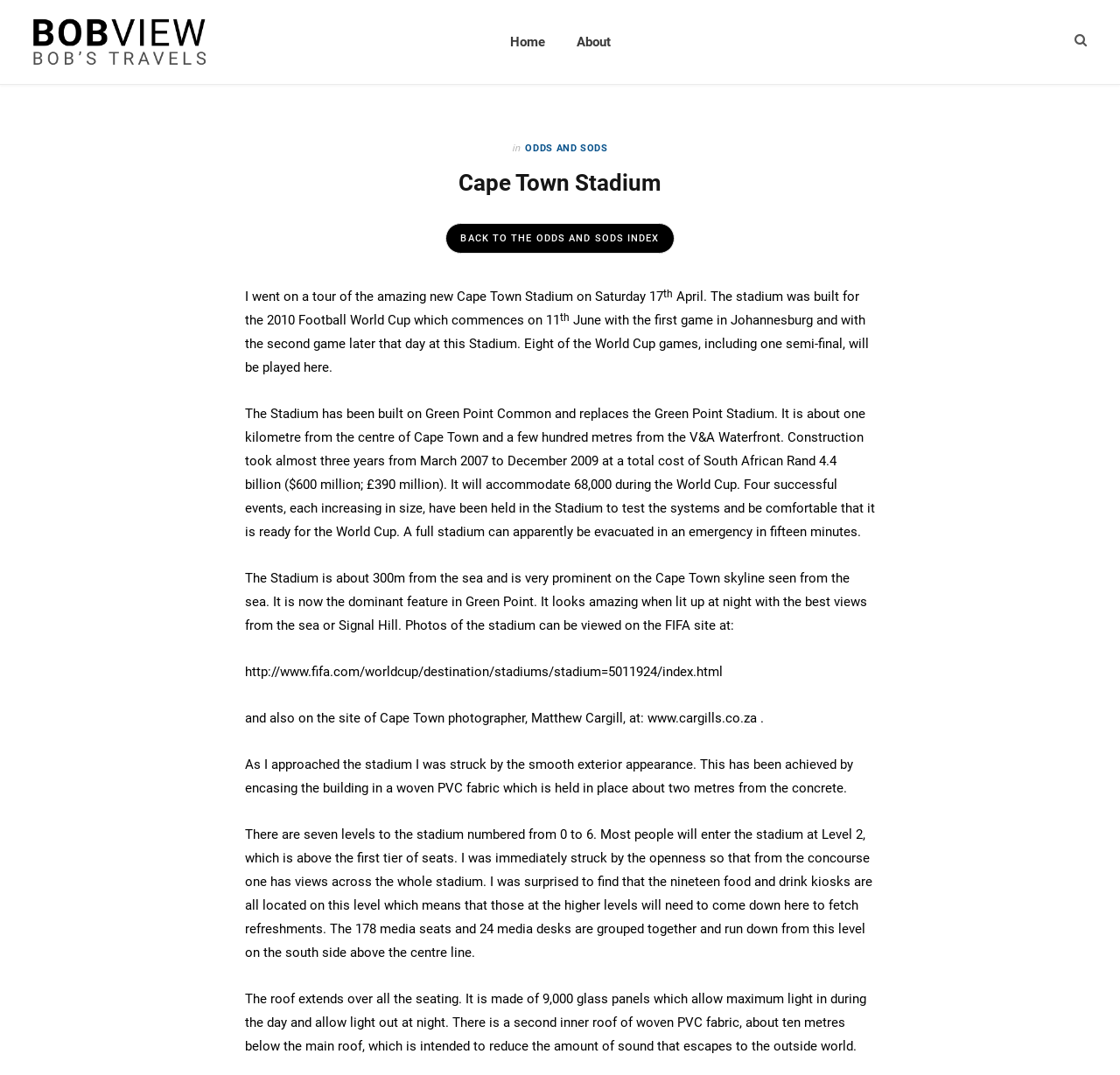Determine the coordinates of the bounding box for the clickable area needed to execute this instruction: "View Pixel-Map-Matching Algorithm for LiDAR Navigation project".

None